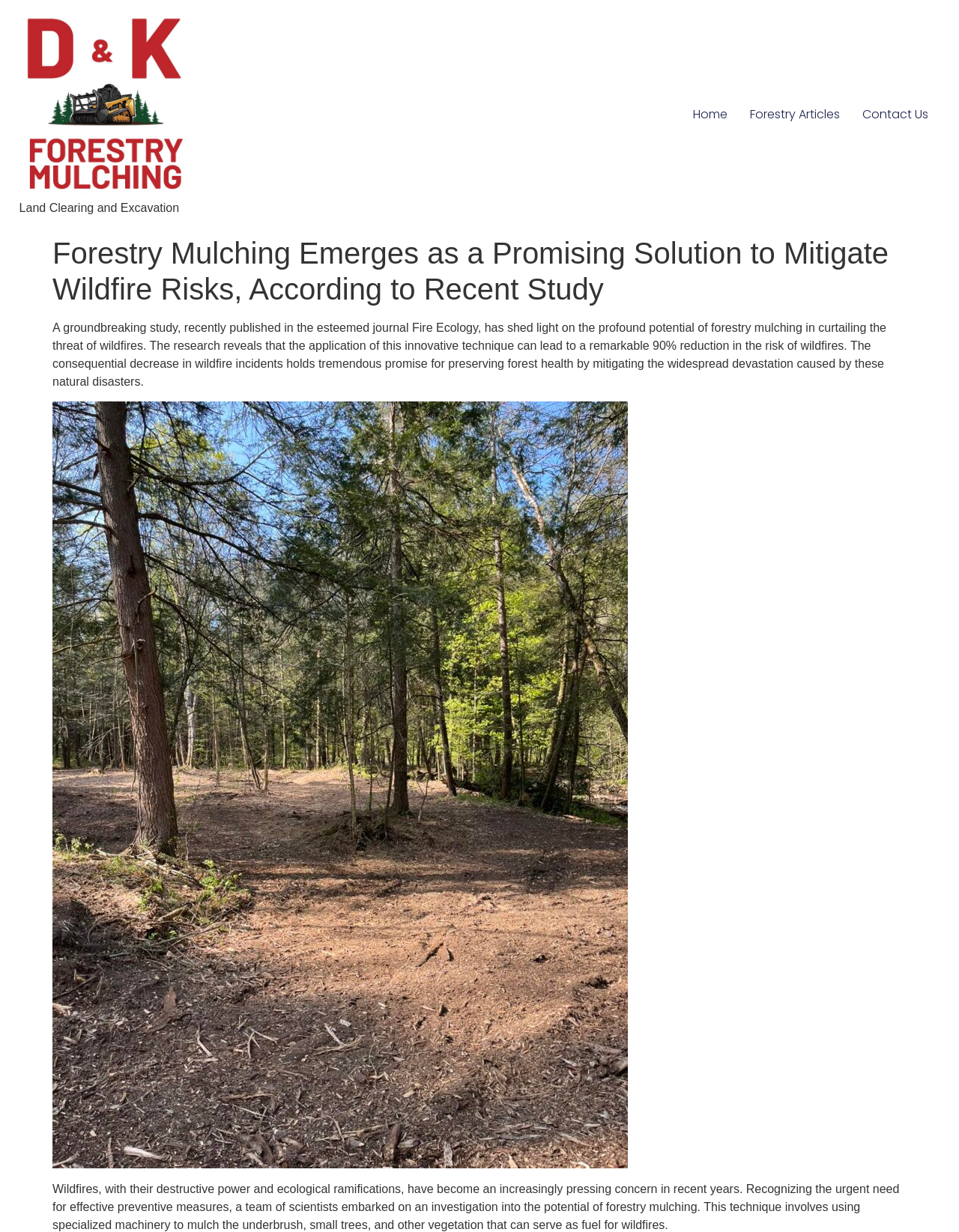Determine the bounding box coordinates of the UI element that matches the following description: "alt="D&K Forestry Mulching"". The coordinates should be four float numbers between 0 and 1 in the format [left, top, right, bottom].

[0.02, 0.01, 0.195, 0.162]